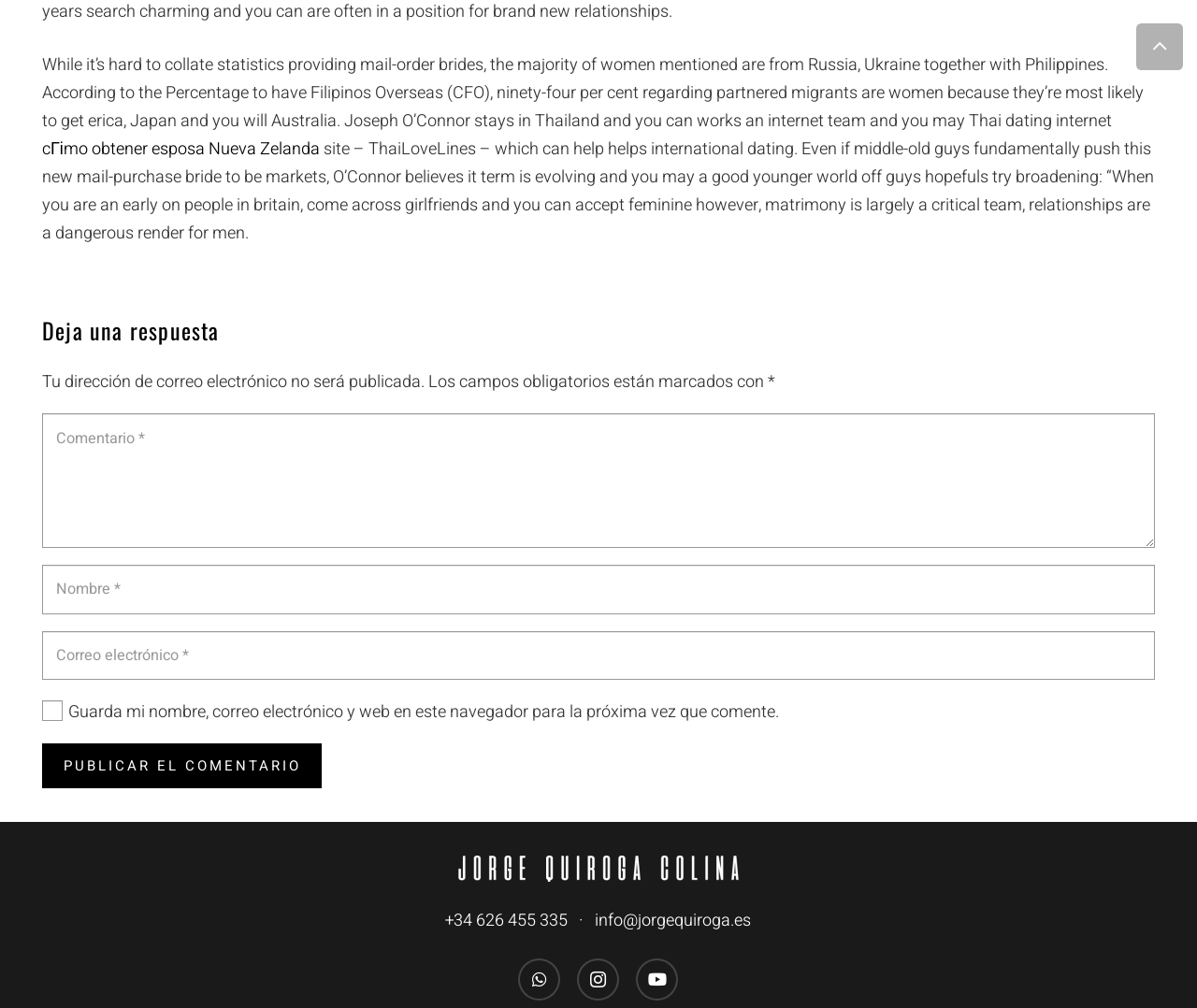What is required to submit a comment?
Examine the image closely and answer the question with as much detail as possible.

The required fields to submit a comment can be inferred from the textboxes and their corresponding labels, specifically the textbox elements with IDs 255, 257, and 259, which are marked as required.